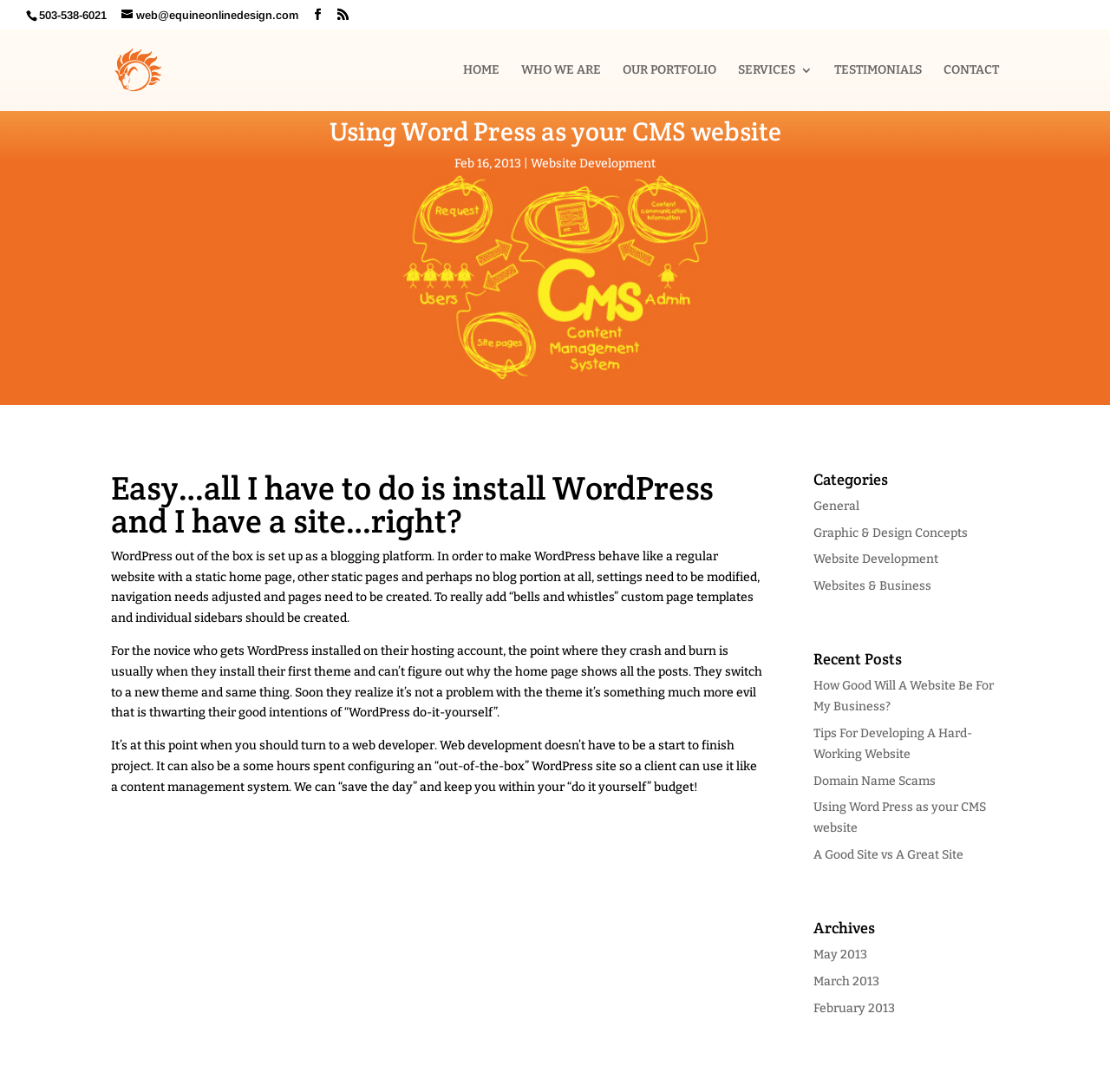Use a single word or phrase to answer the question:
What is the phone number on the webpage?

503-538-6021